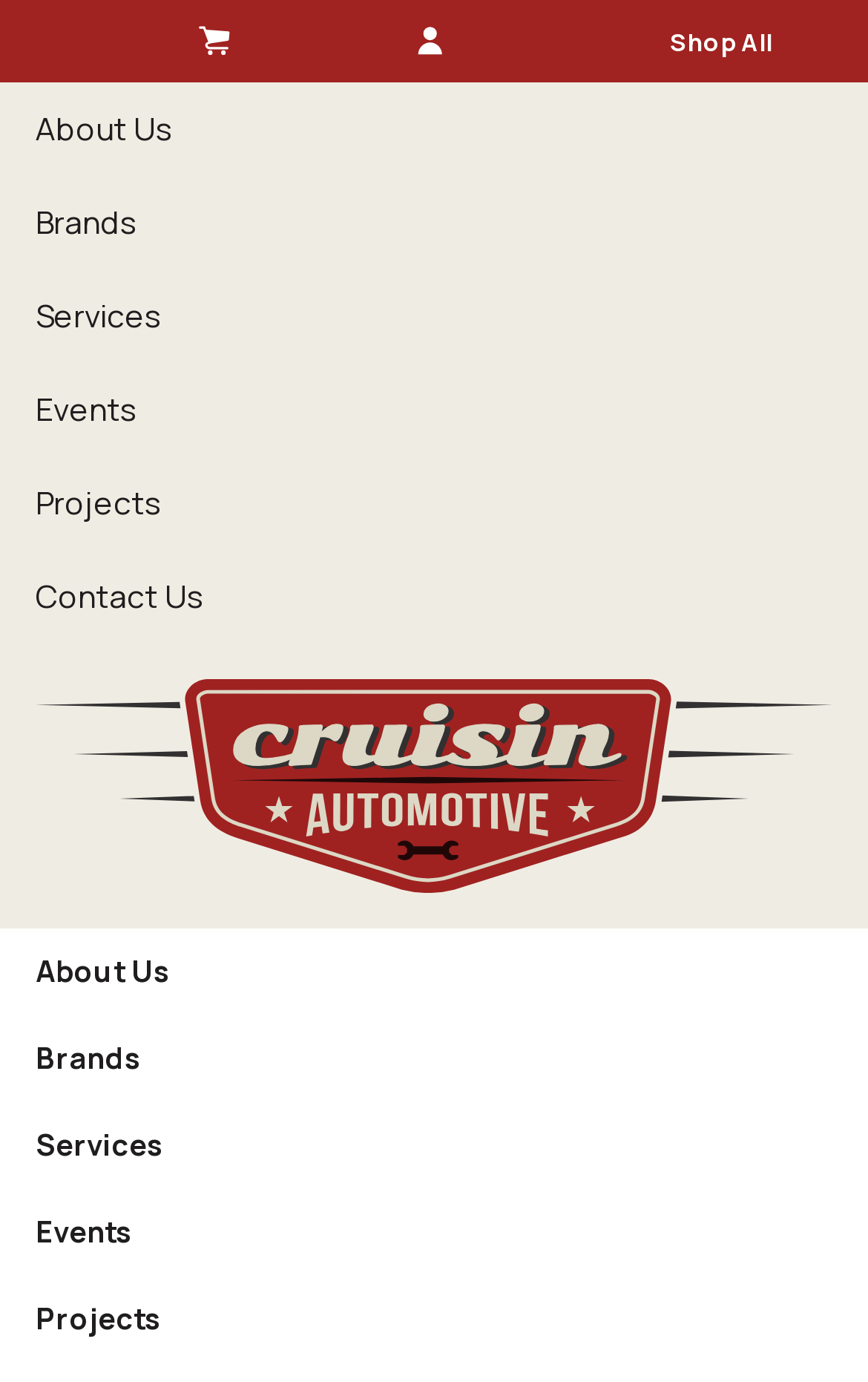Pinpoint the bounding box coordinates of the area that should be clicked to complete the following instruction: "Return to homepage". The coordinates must be given as four float numbers between 0 and 1, i.e., [left, top, right, bottom].

[0.041, 0.491, 0.959, 0.645]